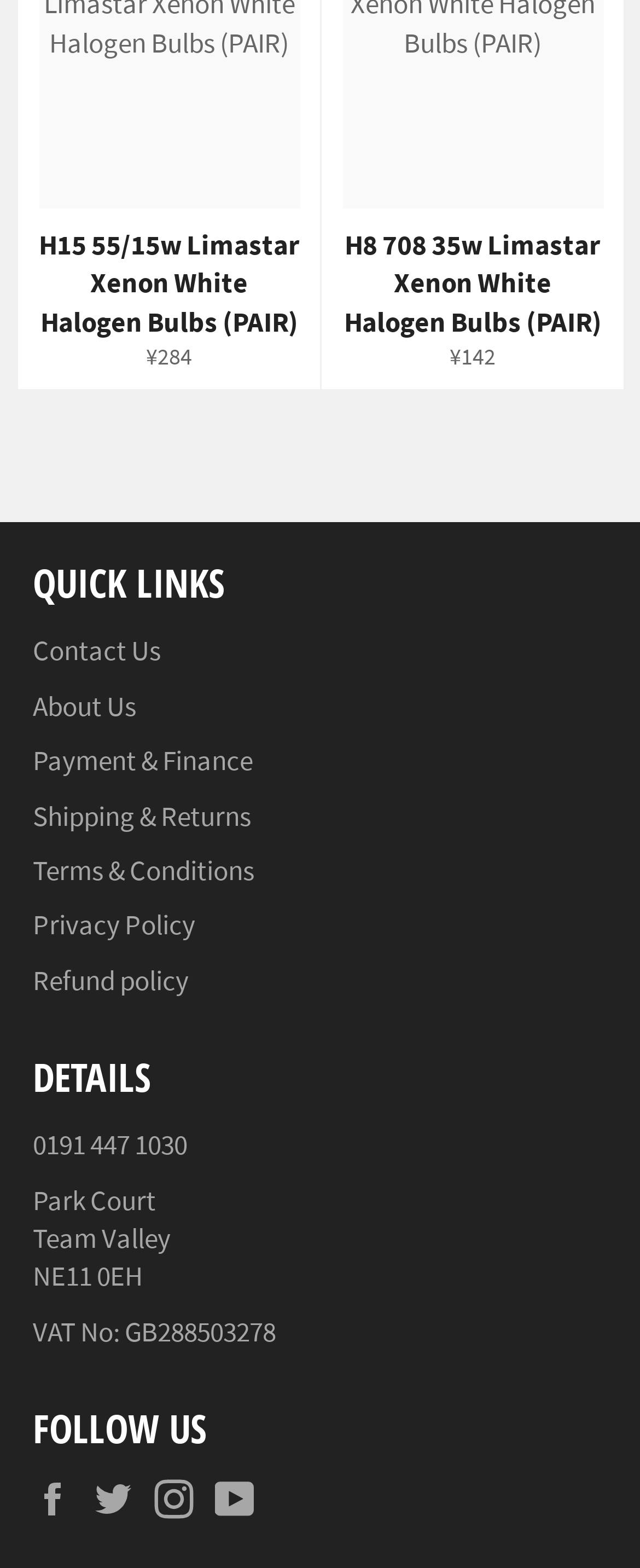Please specify the bounding box coordinates of the region to click in order to perform the following instruction: "Check our Refund policy".

[0.051, 0.613, 0.295, 0.636]